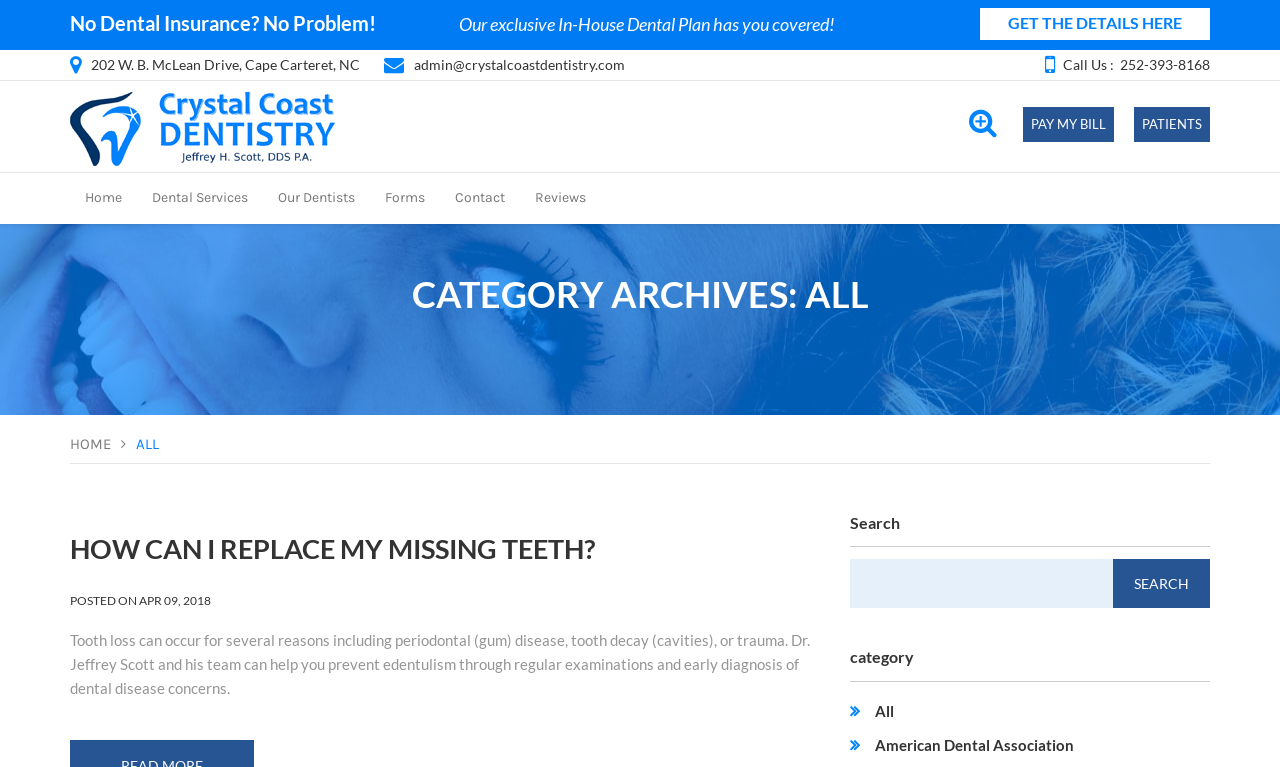Show the bounding box coordinates of the region that should be clicked to follow the instruction: "Click on Home."

[0.066, 0.224, 0.095, 0.291]